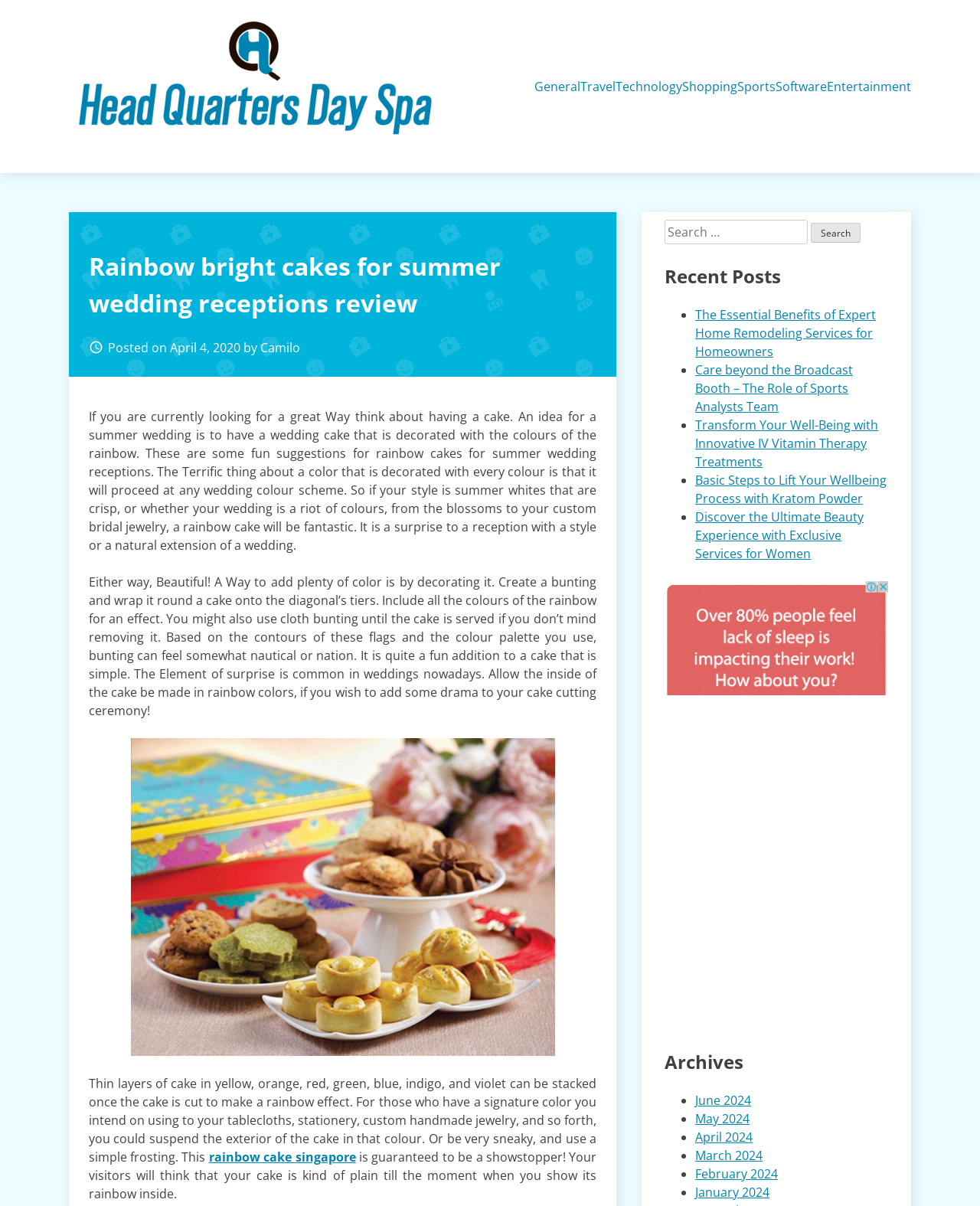Determine the bounding box coordinates of the element that should be clicked to execute the following command: "Search for something".

[0.678, 0.182, 0.906, 0.203]